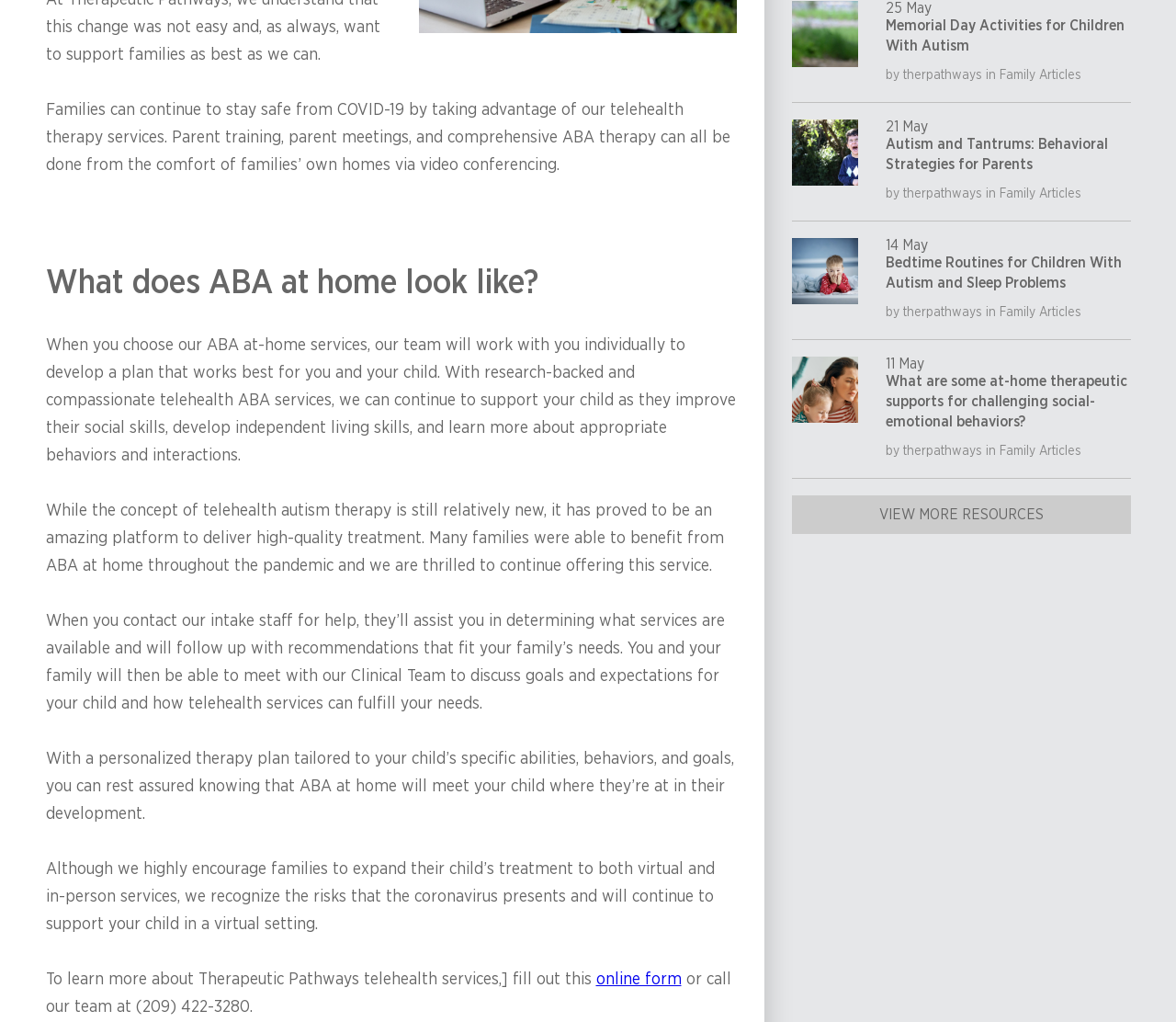Locate the bounding box for the described UI element: "VIEW MORE RESOURCES". Ensure the coordinates are four float numbers between 0 and 1, formatted as [left, top, right, bottom].

[0.673, 0.484, 0.961, 0.522]